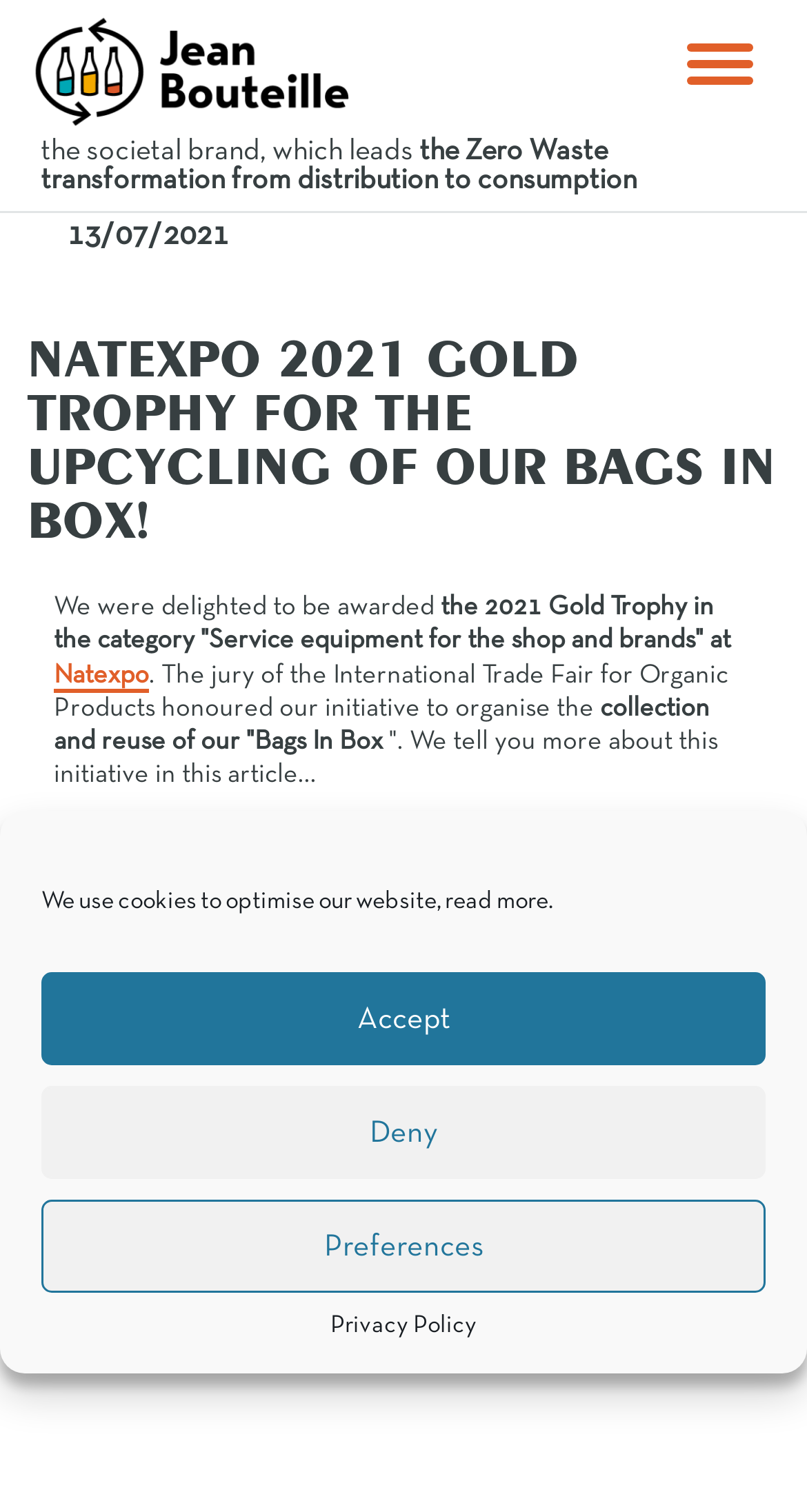Summarize the webpage in an elaborate manner.

The webpage appears to be a company's website, with a focus on sustainability and eco-friendliness. At the top, there is a small image and three links to social media platforms. Below this, there are four main sections with links to different parts of the website, including "ENTREPRISE À IMPACT", "DISTRIBUTEUR VRAC", "ACCOMPAGNEMENT DES MARQUES", and "PRODUITS EN VRAC", each accompanied by a small image.

To the right of these sections, there is a column with a heading "the societal brand, which leads the Zero Waste transformation from distribution to consumption". Below this, there is a date "13/07/2021" and a main heading "NATEXPO 2021 GOLD TROPHY FOR THE UPCYCLING OF OUR BAGS IN BOX!". 

The main content of the webpage is a paragraph of text that describes the company's initiative to upcycle their "Bags In Box" and their award-winning achievement in the "Service equipment for the shop and brands" category at Natexpo 2021. The text also mentions that the company will provide more information about this initiative in an article.

At the bottom of the page, there is a YouTube button and a message asking users to accept marketing cookies to enable content. There is also a dialog box for managing cookie consent, which includes a message about the use of cookies, a "read more" link, and three buttons to accept, deny, or set preferences.